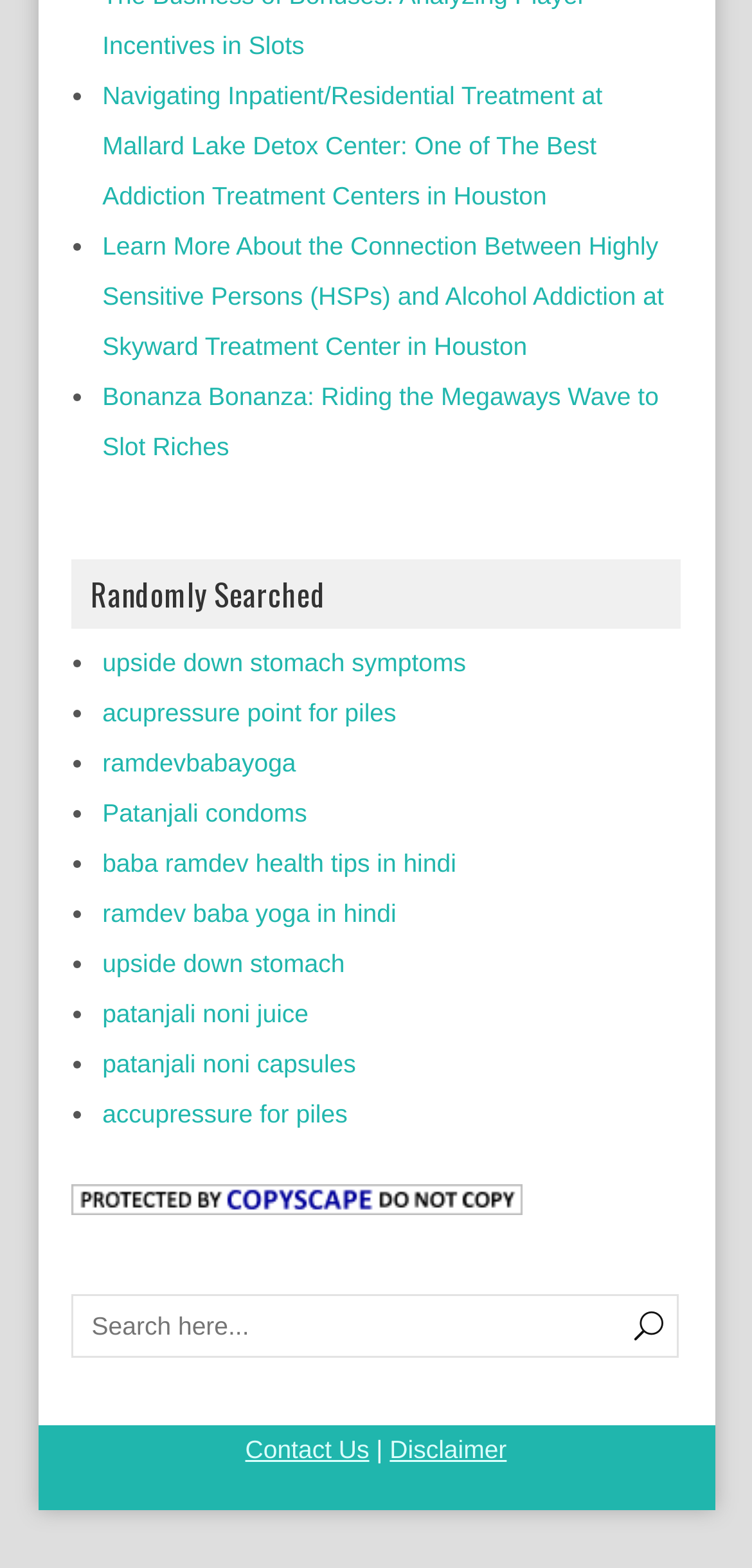Identify the bounding box coordinates of the specific part of the webpage to click to complete this instruction: "Learn more about the connection between Highly Sensitive Persons and alcohol addiction".

[0.136, 0.147, 0.883, 0.229]